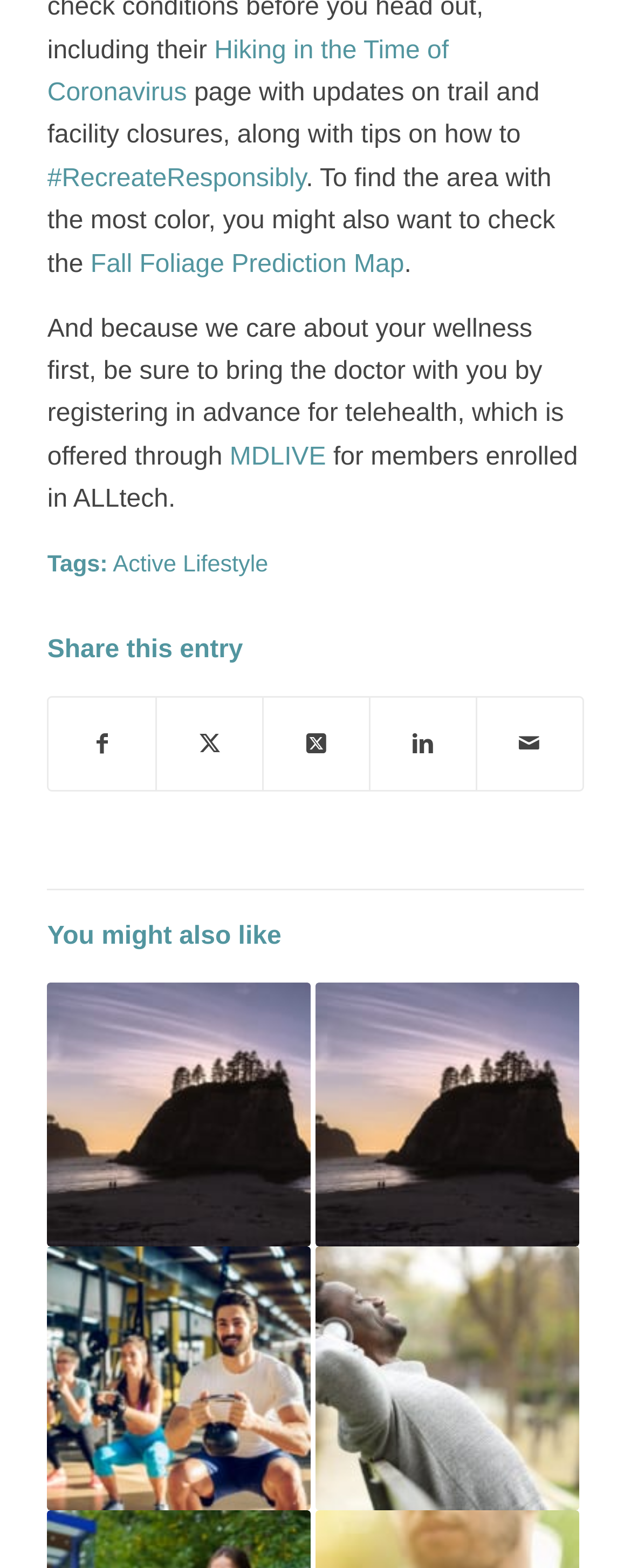Pinpoint the bounding box coordinates of the area that should be clicked to complete the following instruction: "Click on the link to learn about hiking in the time of coronavirus". The coordinates must be given as four float numbers between 0 and 1, i.e., [left, top, right, bottom].

[0.075, 0.023, 0.711, 0.068]